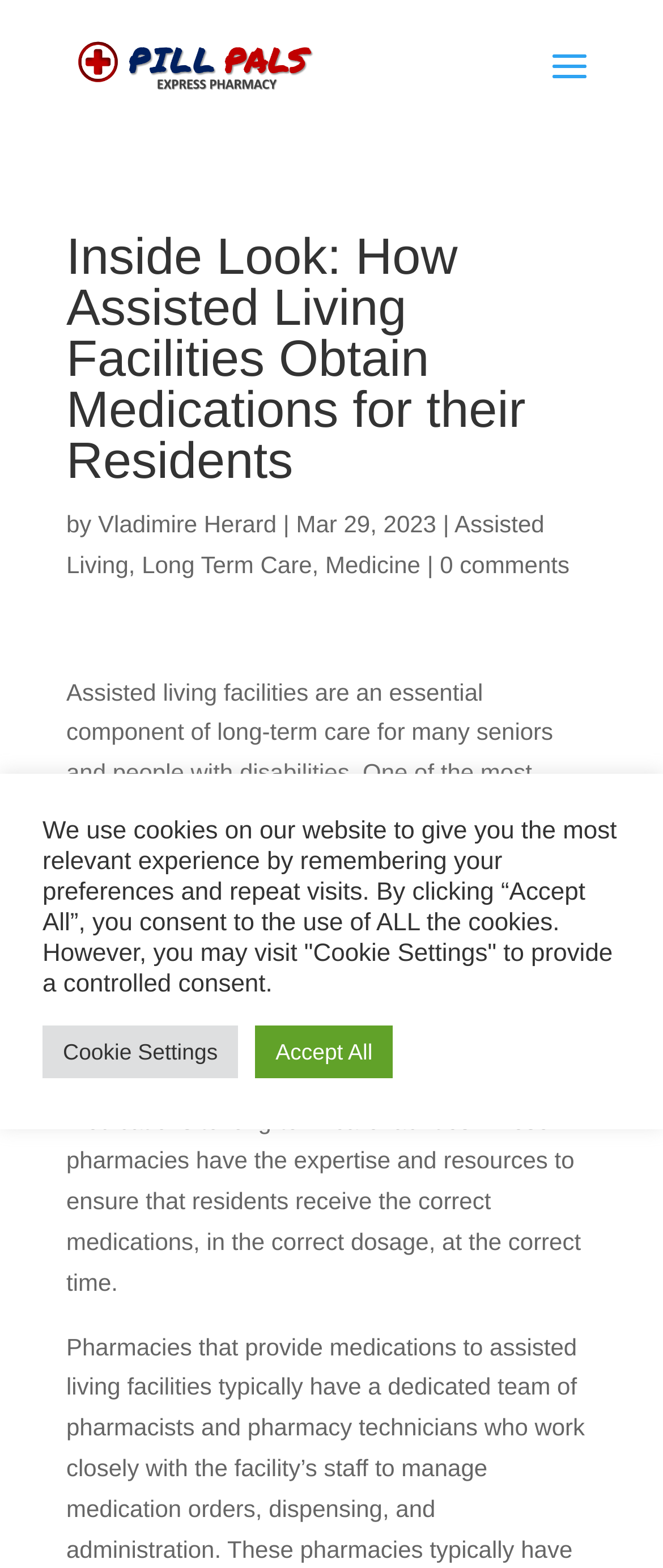What is the date of the article?
Can you provide a detailed and comprehensive answer to the question?

The date of the article can be found by looking at the text following the author's name, which is 'Mar 29, 2023'.